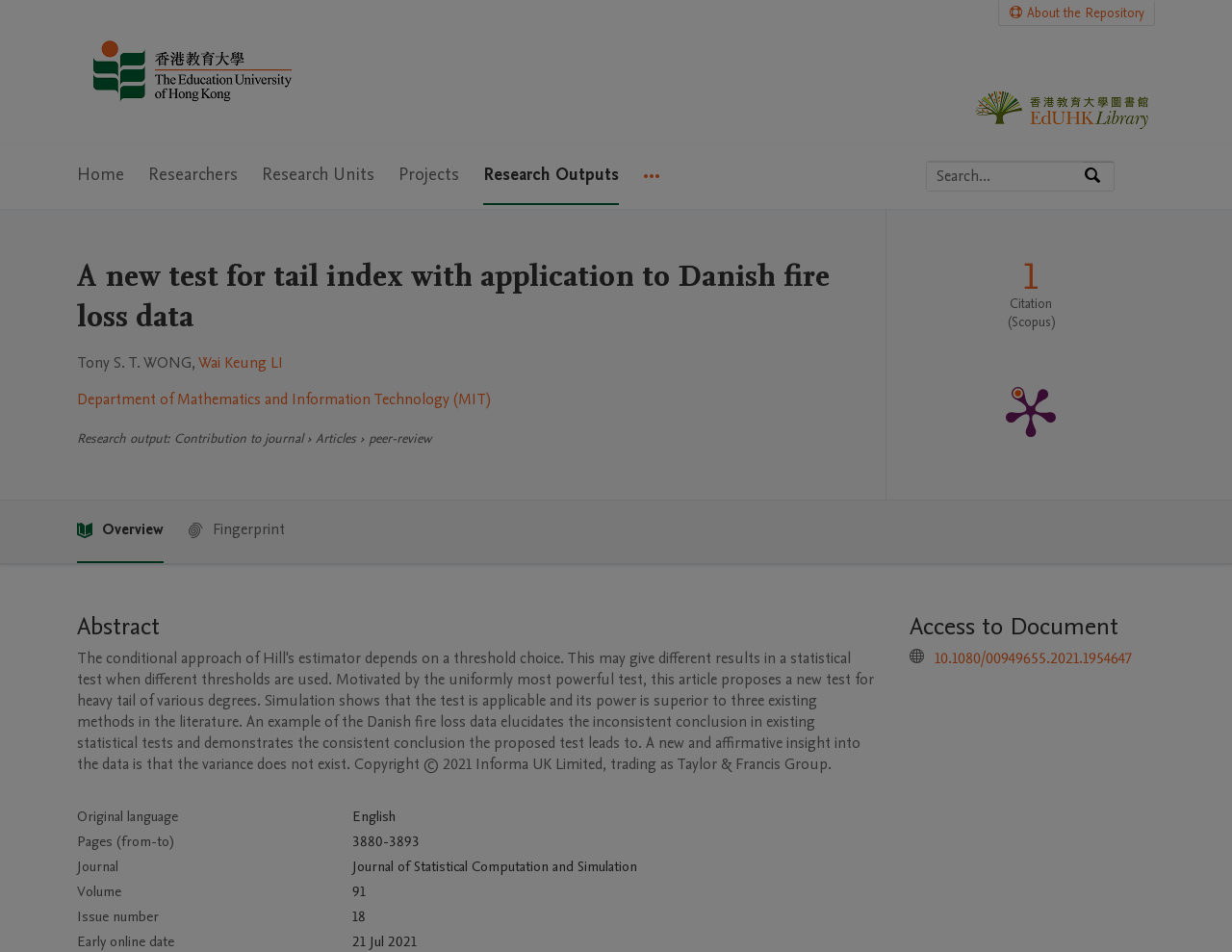Find the bounding box of the web element that fits this description: "aria-label="Search"".

[0.879, 0.169, 0.904, 0.199]